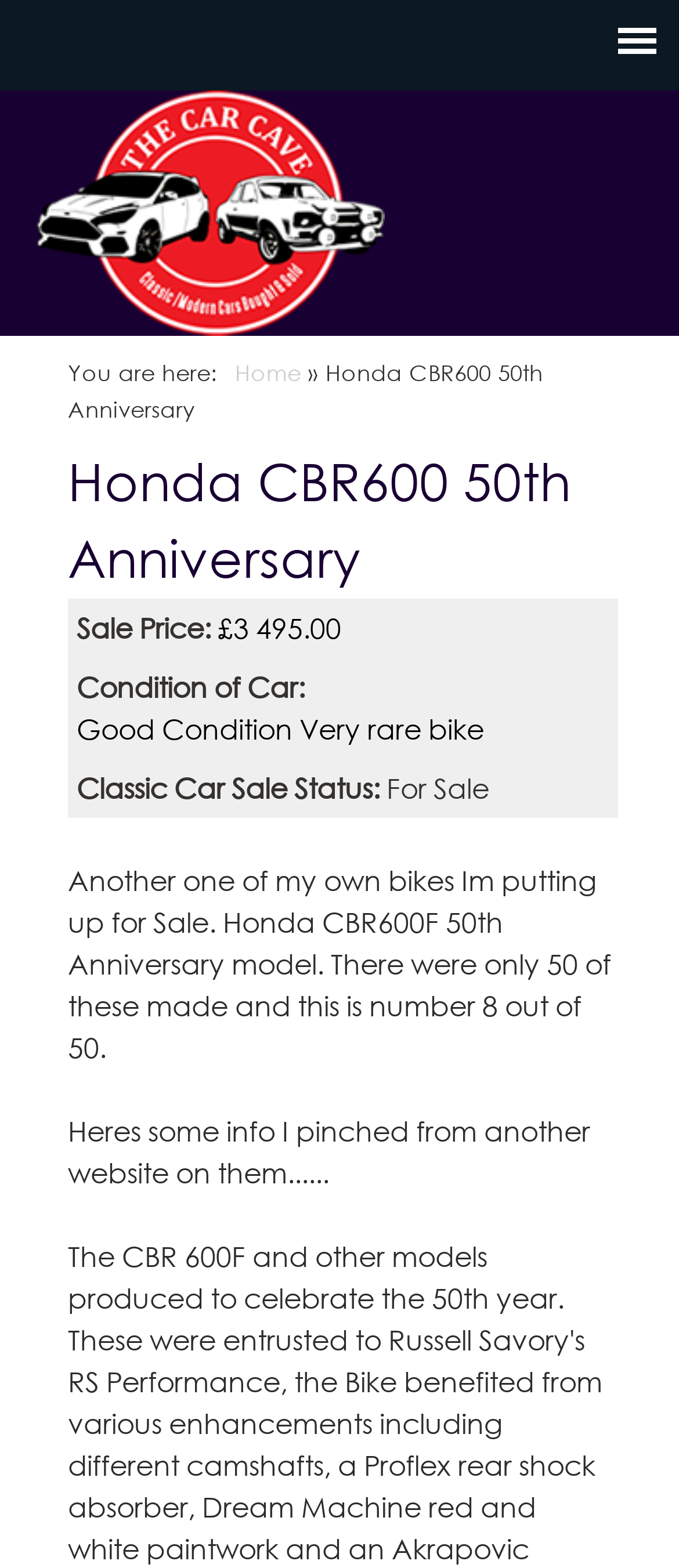Please extract the title of the webpage.

Car Cave Scotland - Used Cars in Midlothian, Edinburgh